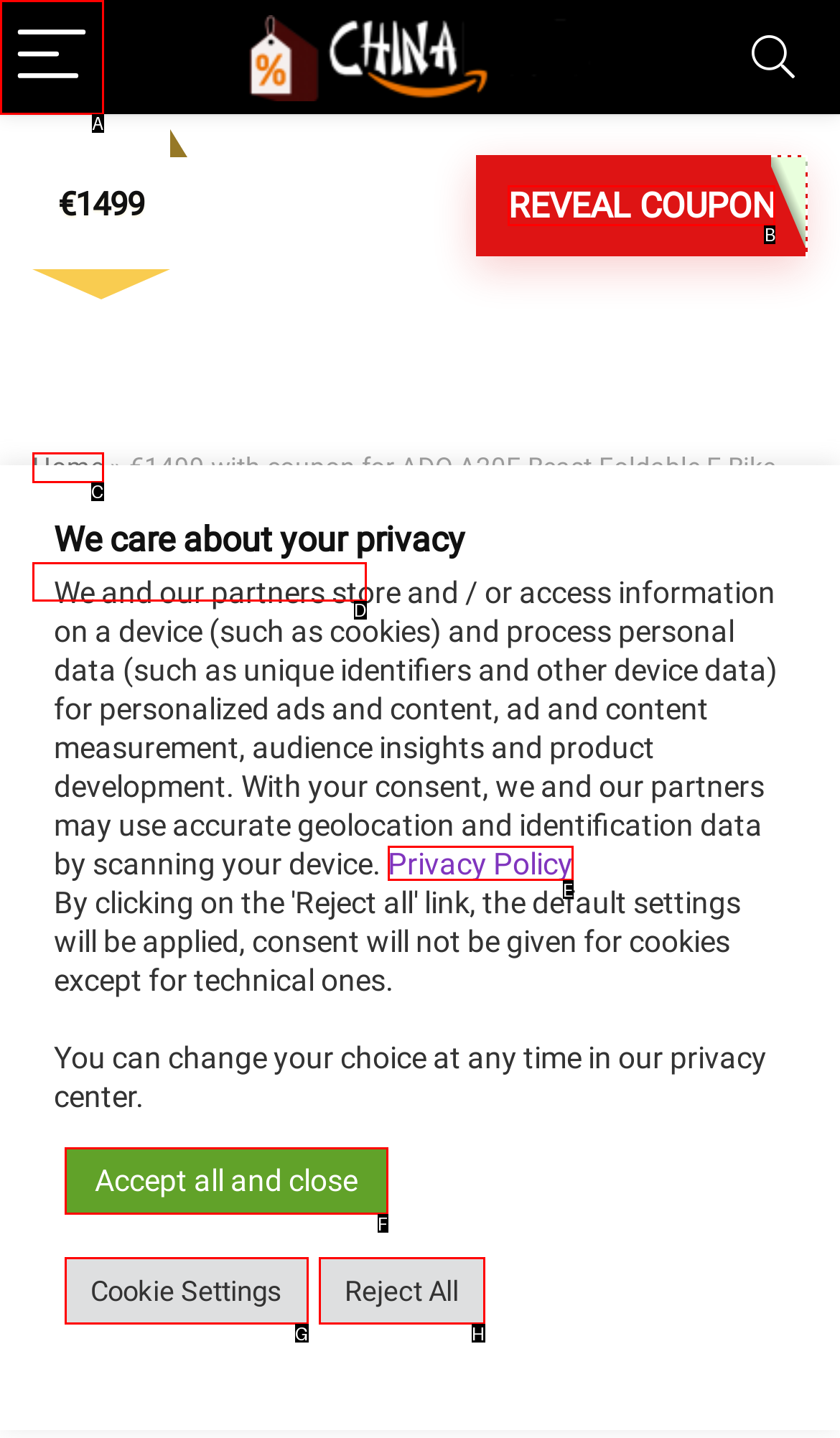For the instruction: Reveal the coupon, determine the appropriate UI element to click from the given options. Respond with the letter corresponding to the correct choice.

B